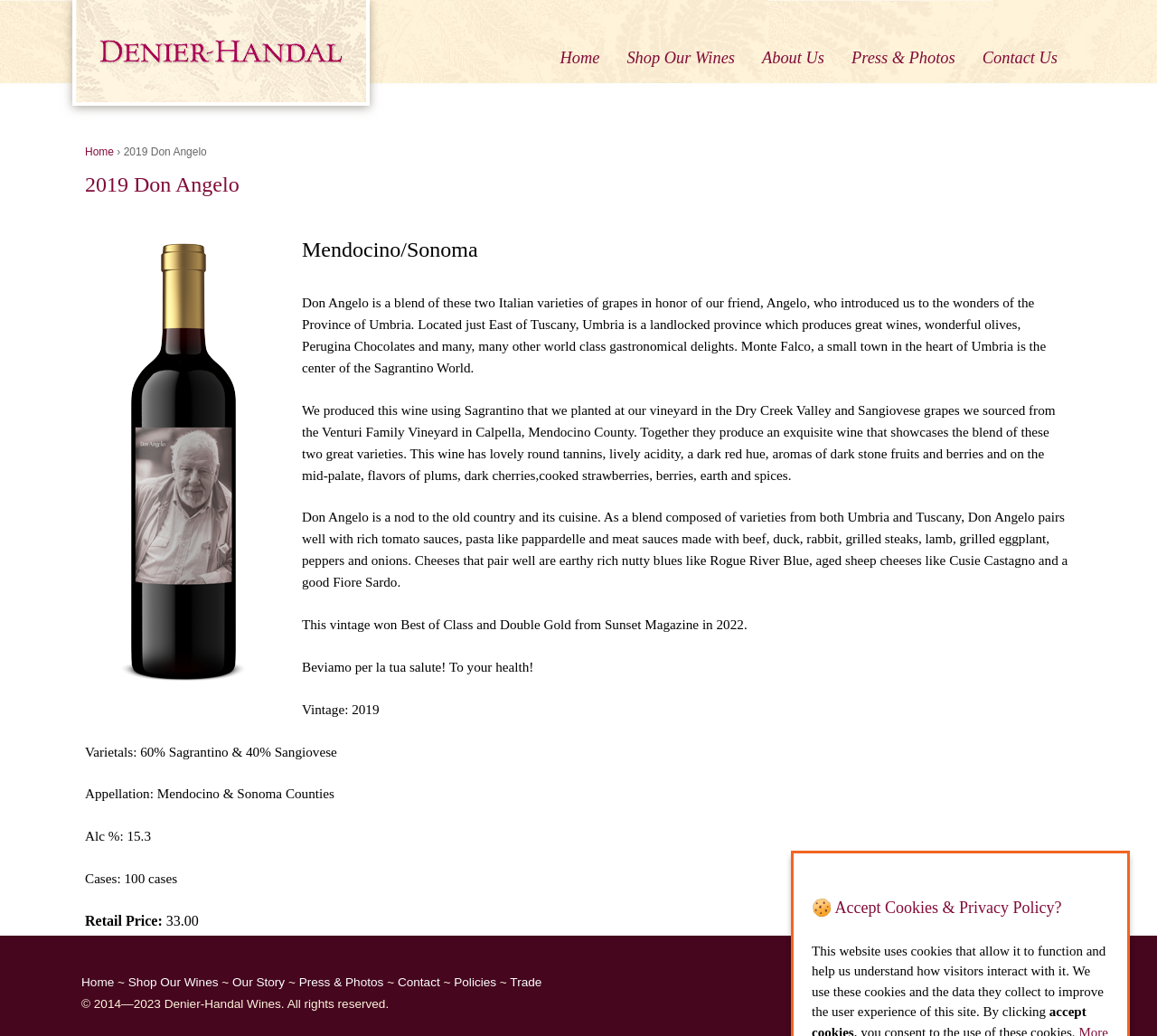Please specify the bounding box coordinates of the area that should be clicked to accomplish the following instruction: "Visit the Facebook page". The coordinates should consist of four float numbers between 0 and 1, i.e., [left, top, right, bottom].

[0.862, 0.98, 0.893, 0.993]